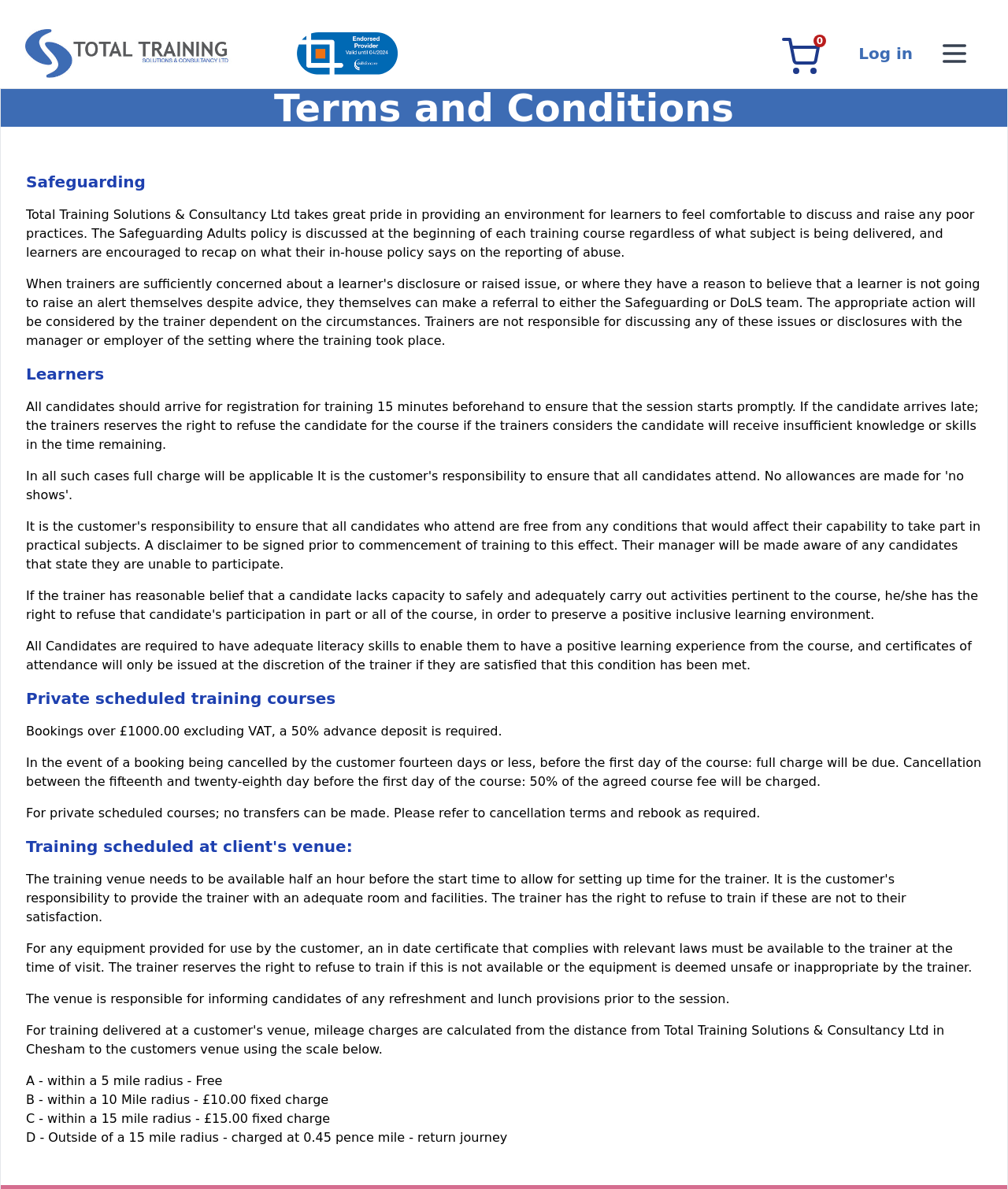How is the charge calculated for outside of a 15 mile radius?
By examining the image, provide a one-word or phrase answer.

0.45 pence mile - return journey